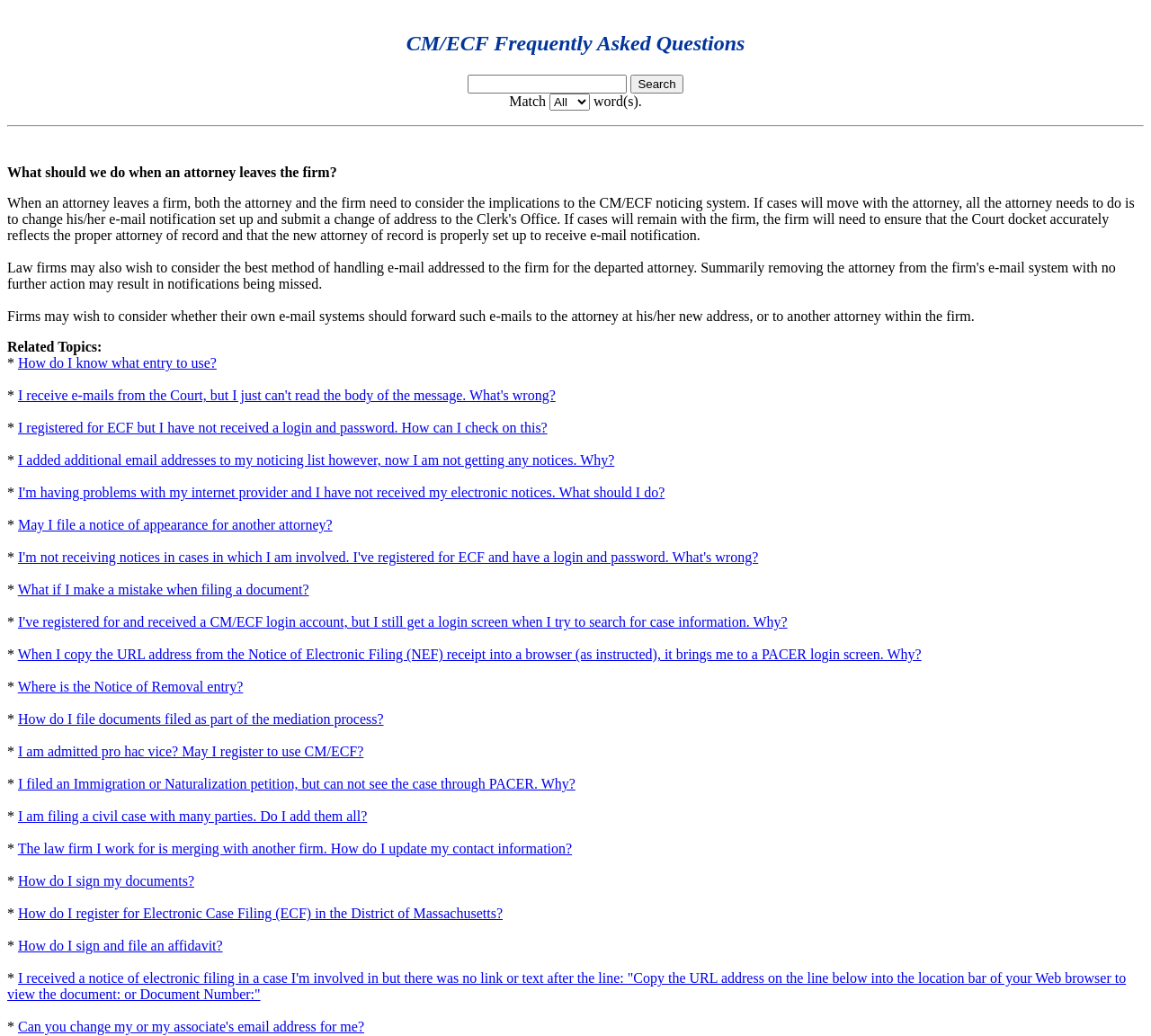What is the purpose of the search button?
Give a comprehensive and detailed explanation for the question.

The search button is located next to a textbox, and above a list of FAQs, suggesting that its purpose is to search for specific FAQs or keywords within the list.